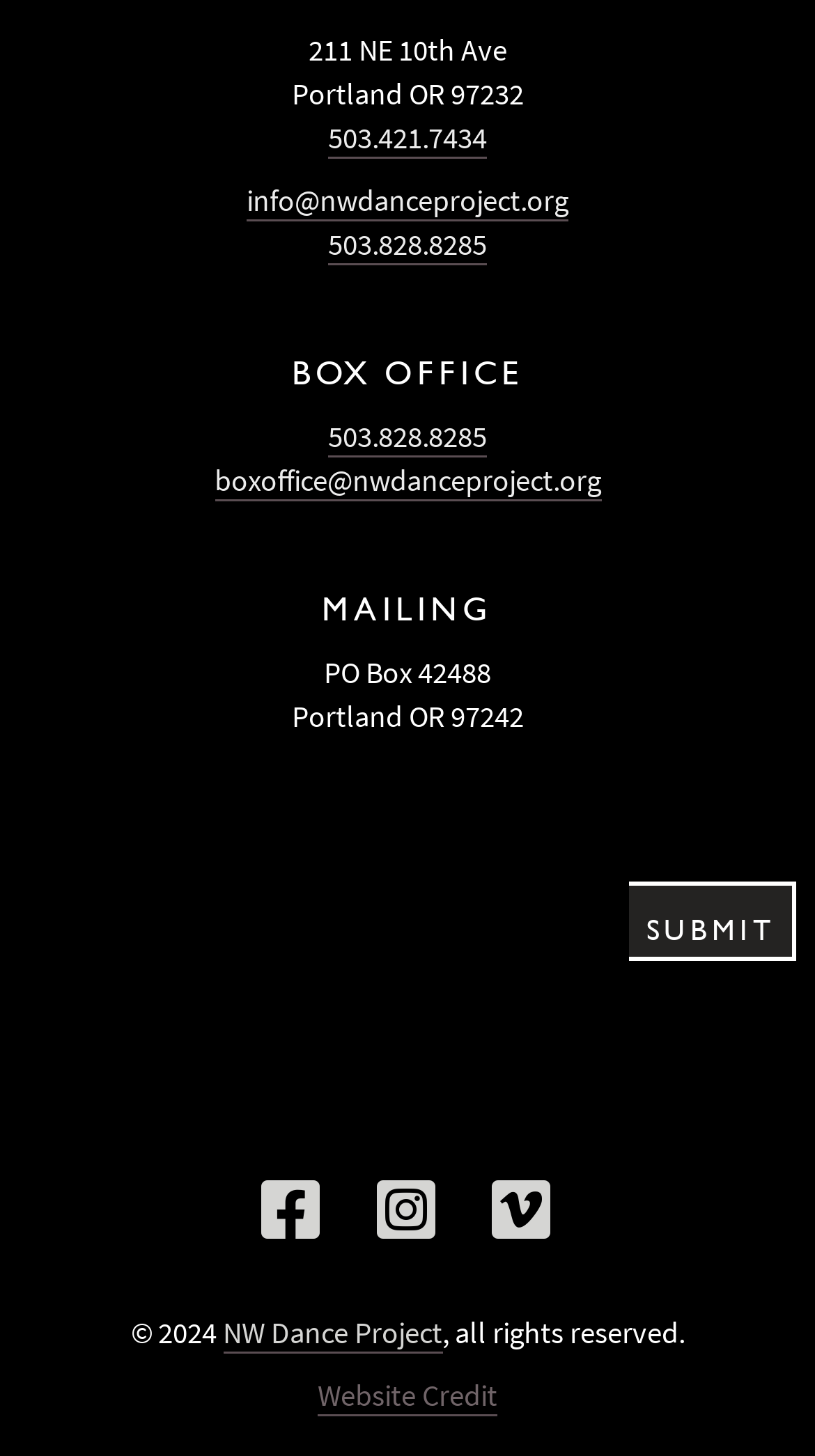What is the copyright year of the website?
Please use the image to provide an in-depth answer to the question.

The copyright year can be found at the bottom of the webpage, where it is written as '© 2024'.